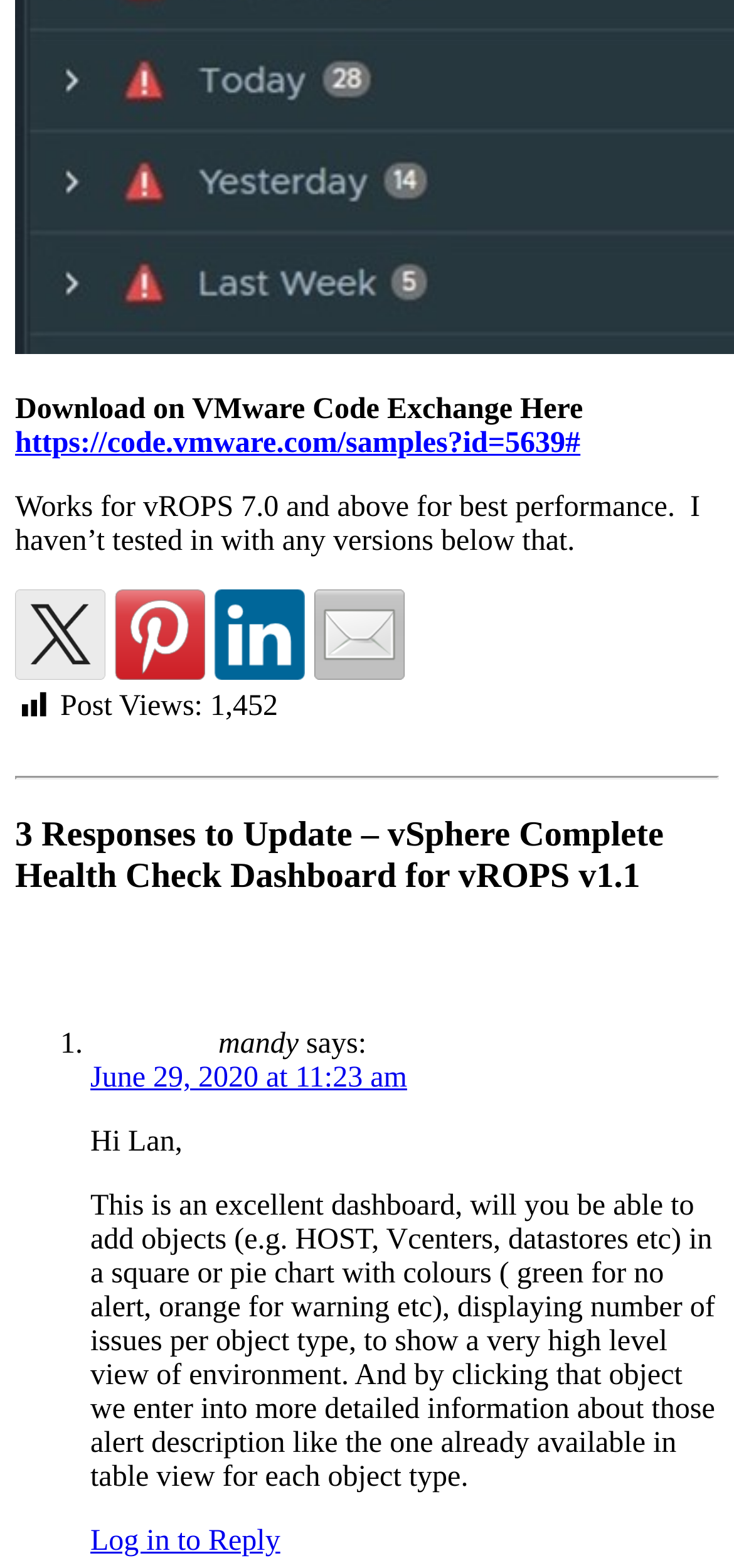How many post views are there?
Please answer using one word or phrase, based on the screenshot.

1,452